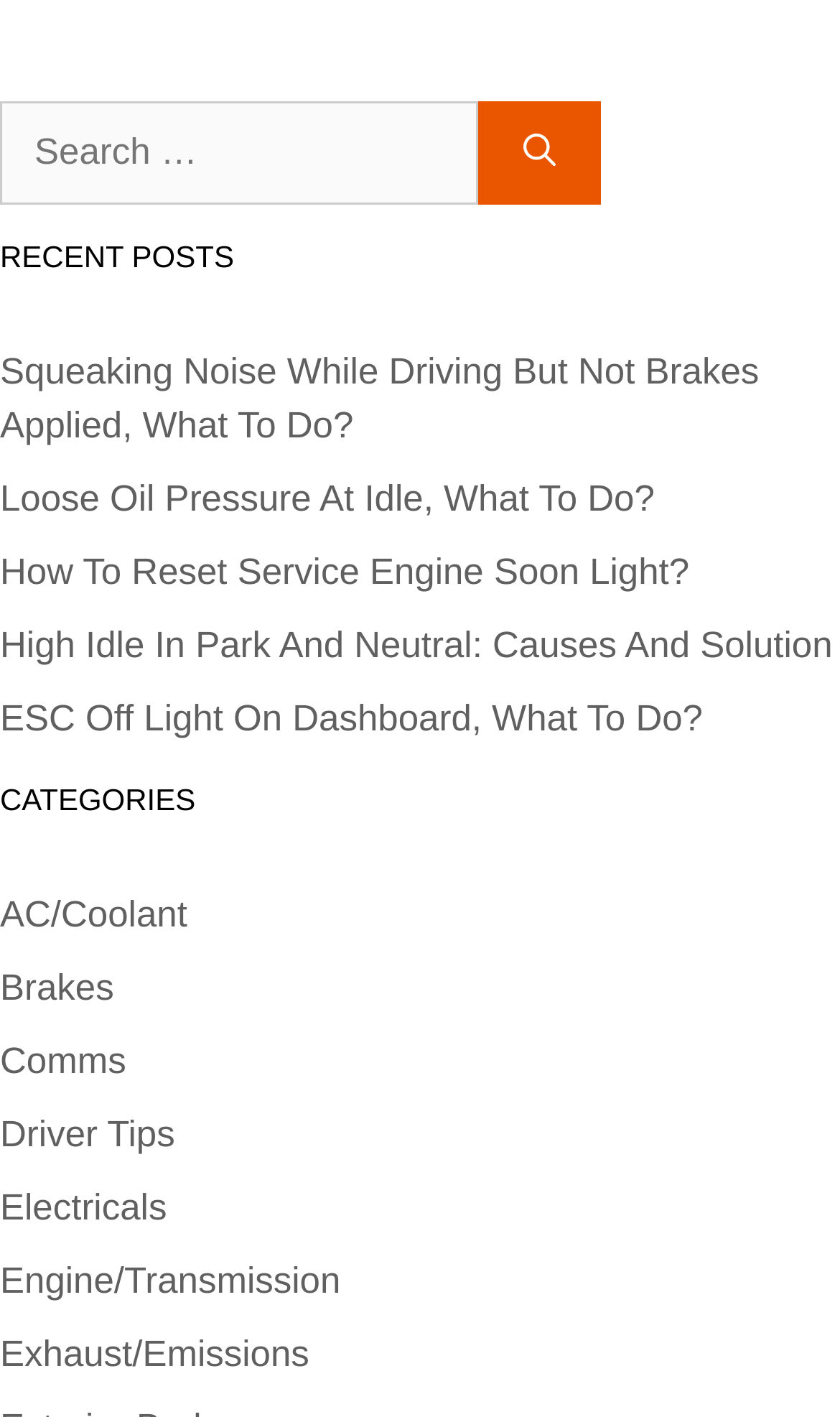Please look at the image and answer the question with a detailed explanation: Is there a search function on the webpage?

I found a search box with a label 'Search for:' and a 'Search' button, which indicates that there is a search function on the webpage.